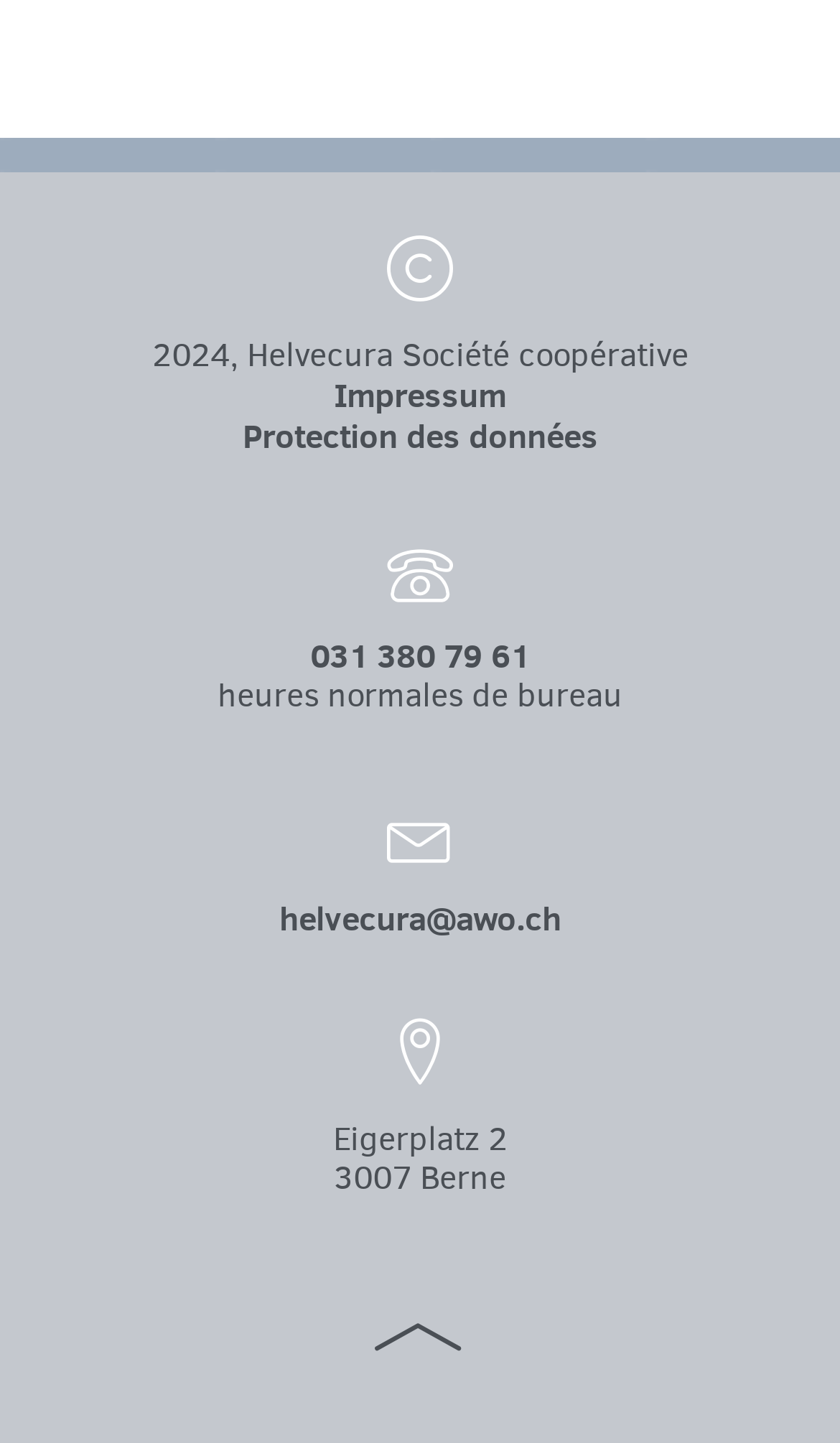Using the provided description 031 380 79 61, find the bounding box coordinates for the UI element. Provide the coordinates in (top-left x, top-left y, bottom-right x, bottom-right y) format, ensuring all values are between 0 and 1.

[0.369, 0.39, 0.631, 0.471]